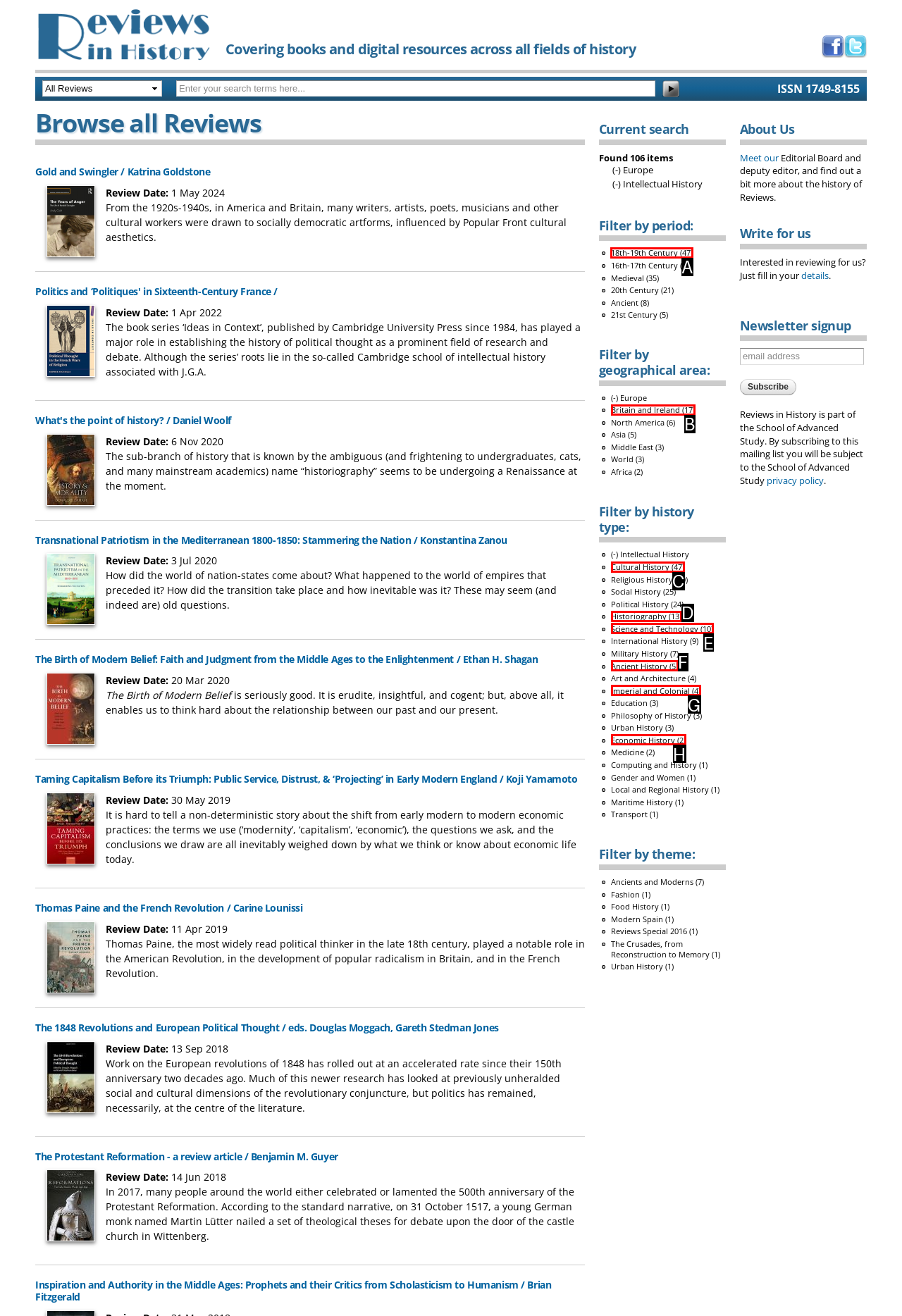Specify which UI element should be clicked to accomplish the task: Filter by 18th-19th Century. Answer with the letter of the correct choice.

A